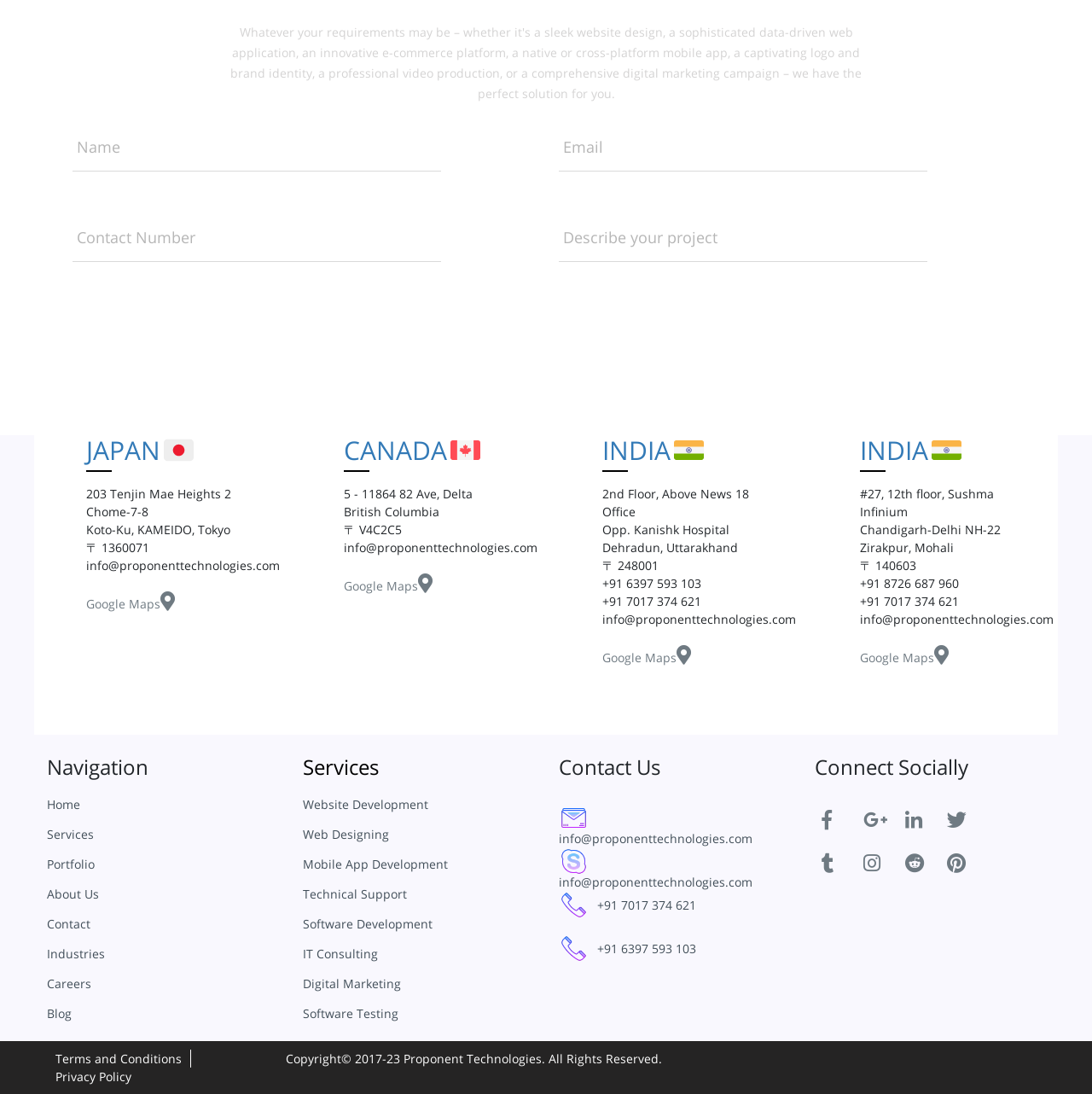Locate the bounding box coordinates of the clickable area to execute the instruction: "Enter your name". Provide the coordinates as four float numbers between 0 and 1, represented as [left, top, right, bottom].

[0.066, 0.117, 0.404, 0.157]